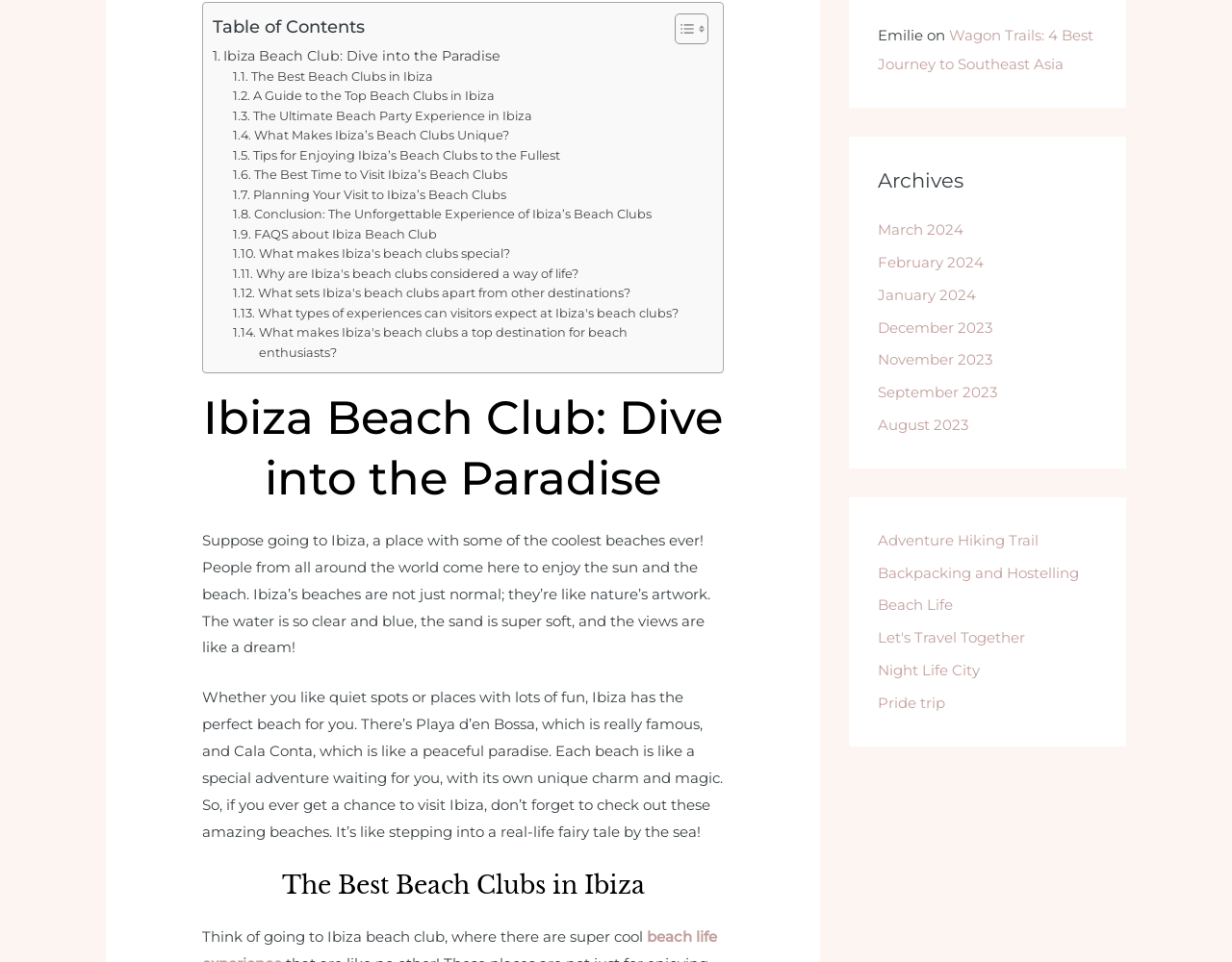What is the category of the link 'Adventure Hiking Trail'?
Ensure your answer is thorough and detailed.

Based on the context of the webpage and the link 'Adventure Hiking Trail', I can infer that the category of this link is related to travel or adventure, as it is listed alongside other travel-related links such as 'Backpacking and Hostelling' and 'Beach Life'.